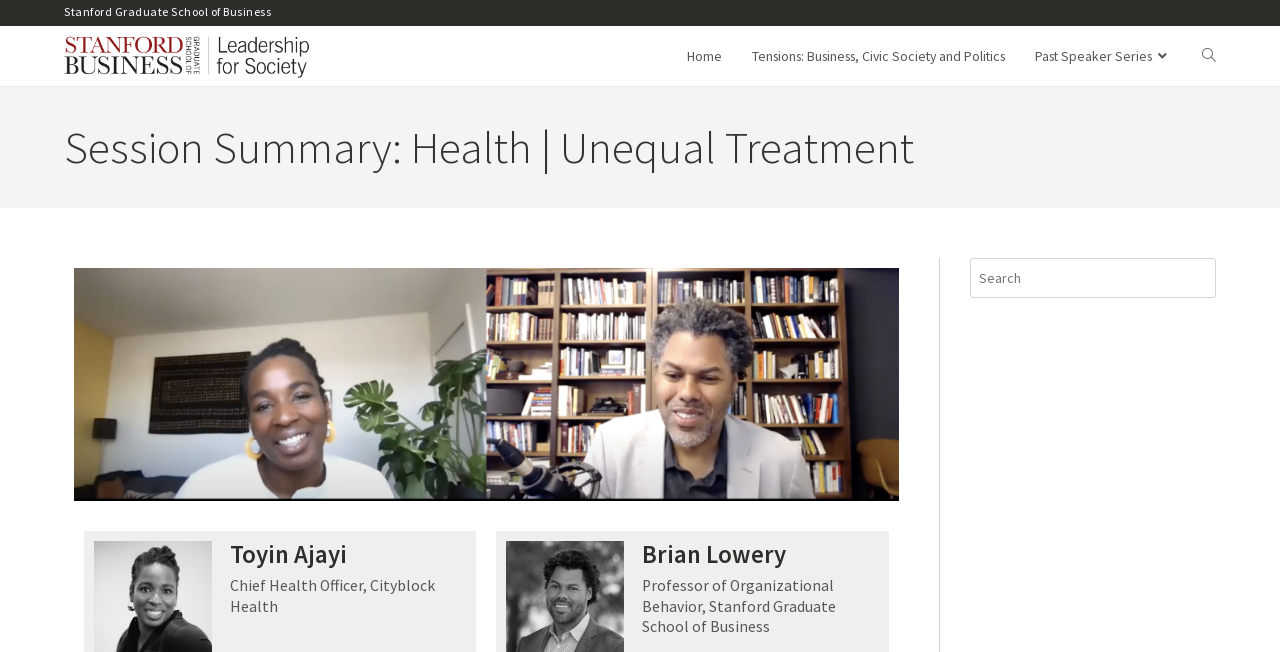Respond with a single word or phrase to the following question: What is the name of the Chief Health Officer?

Toyin Ajayi